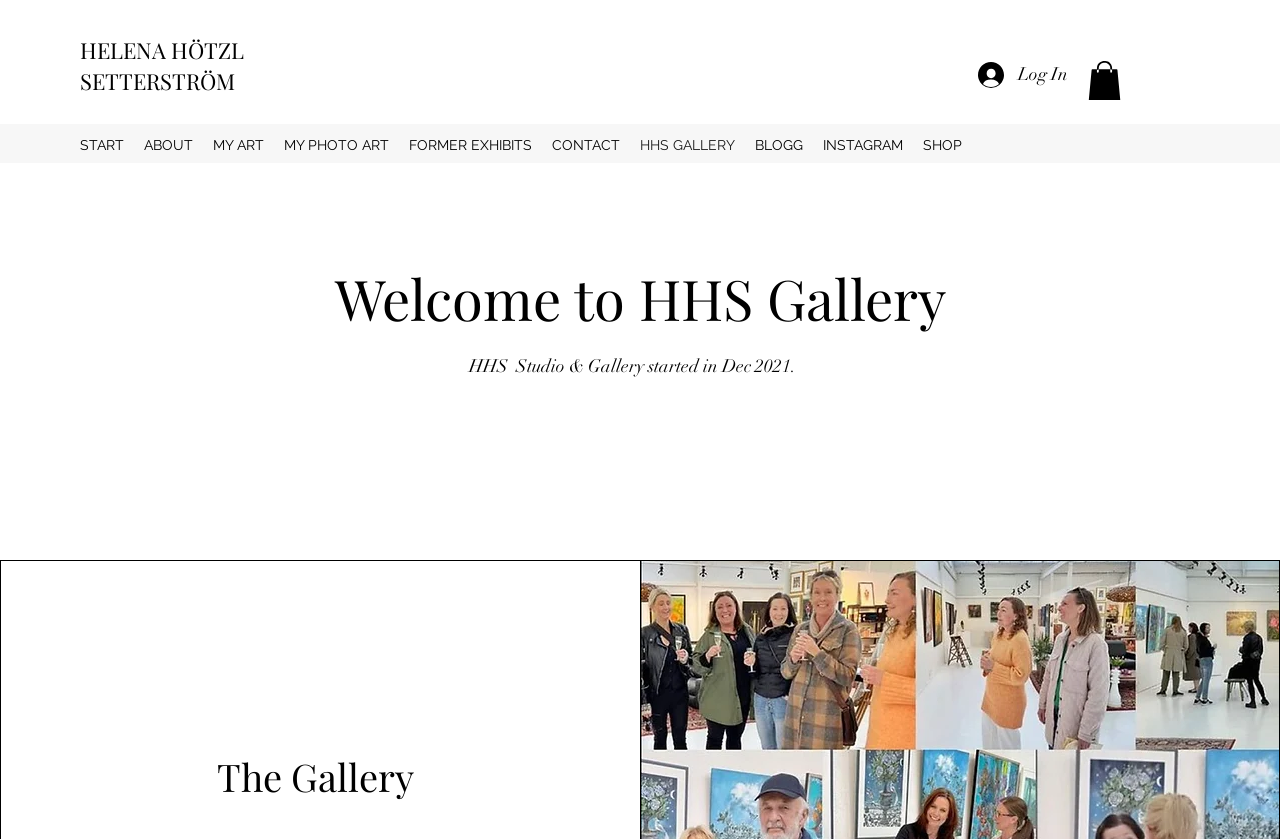Identify the bounding box coordinates of the region that needs to be clicked to carry out this instruction: "Click the MY ART link". Provide these coordinates as four float numbers ranging from 0 to 1, i.e., [left, top, right, bottom].

[0.159, 0.155, 0.214, 0.191]